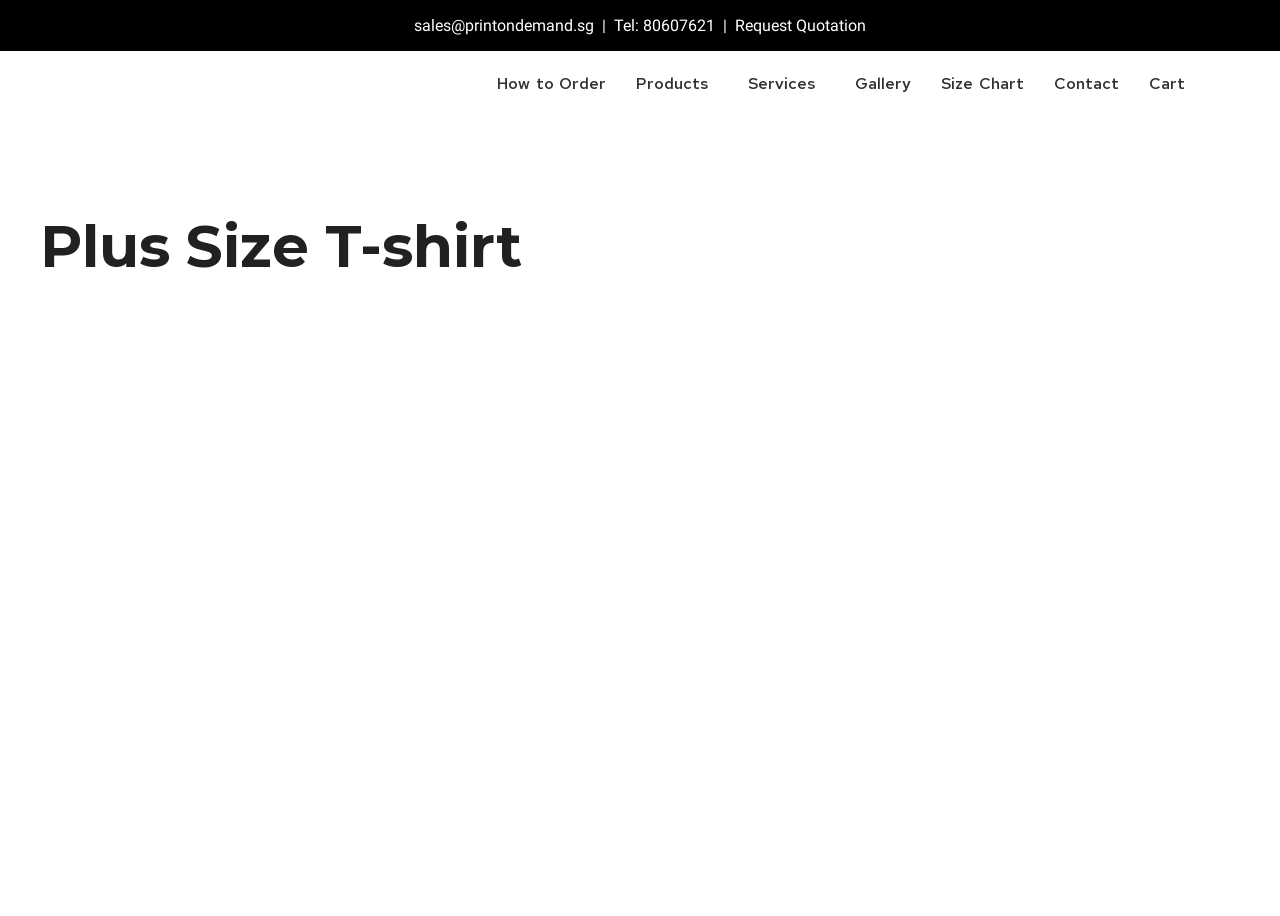What is the phone number for inquiry?
Answer briefly with a single word or phrase based on the image.

80607621